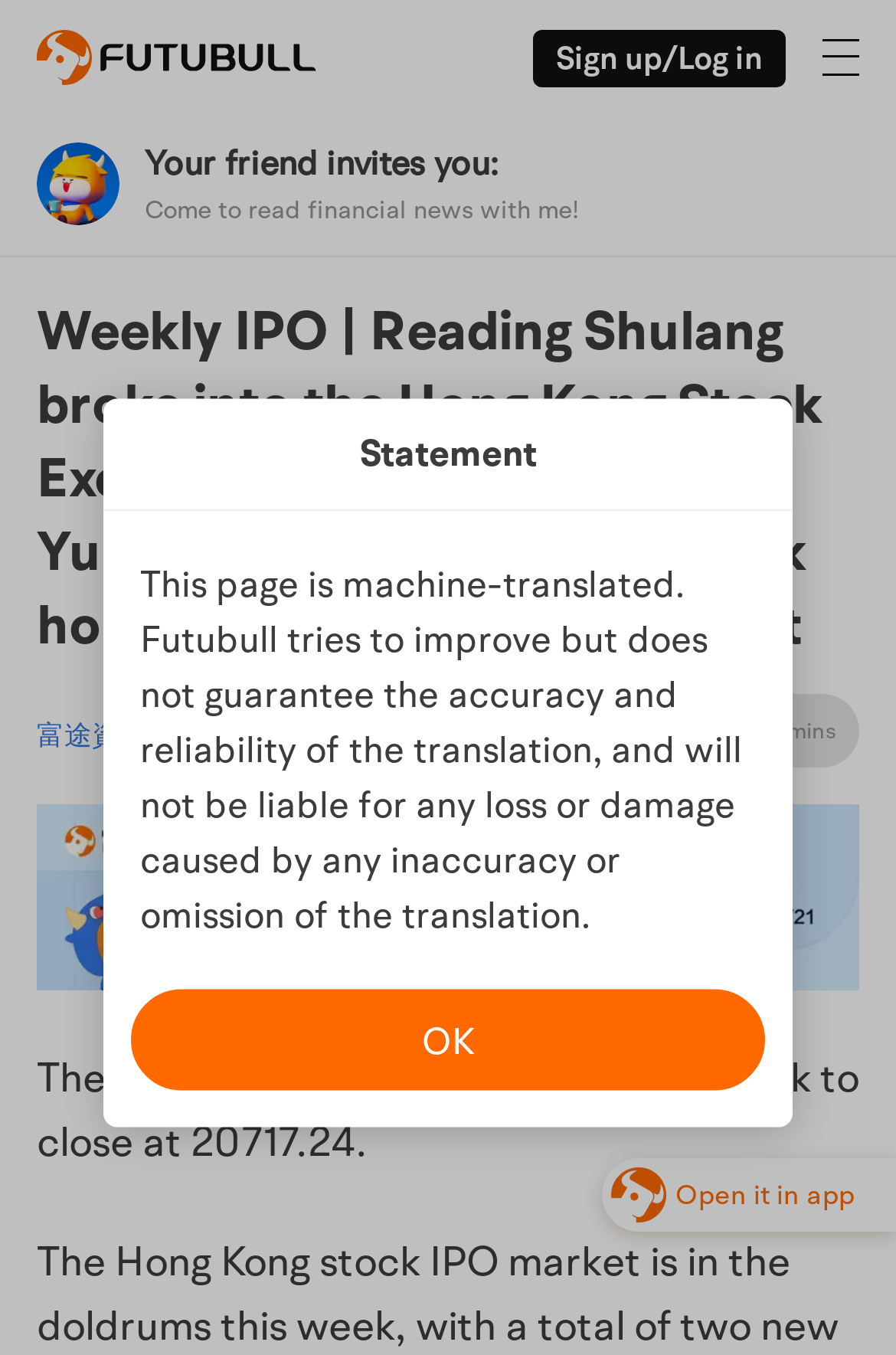Please respond in a single word or phrase: 
What is the text above the search box?

Sign up/Log in